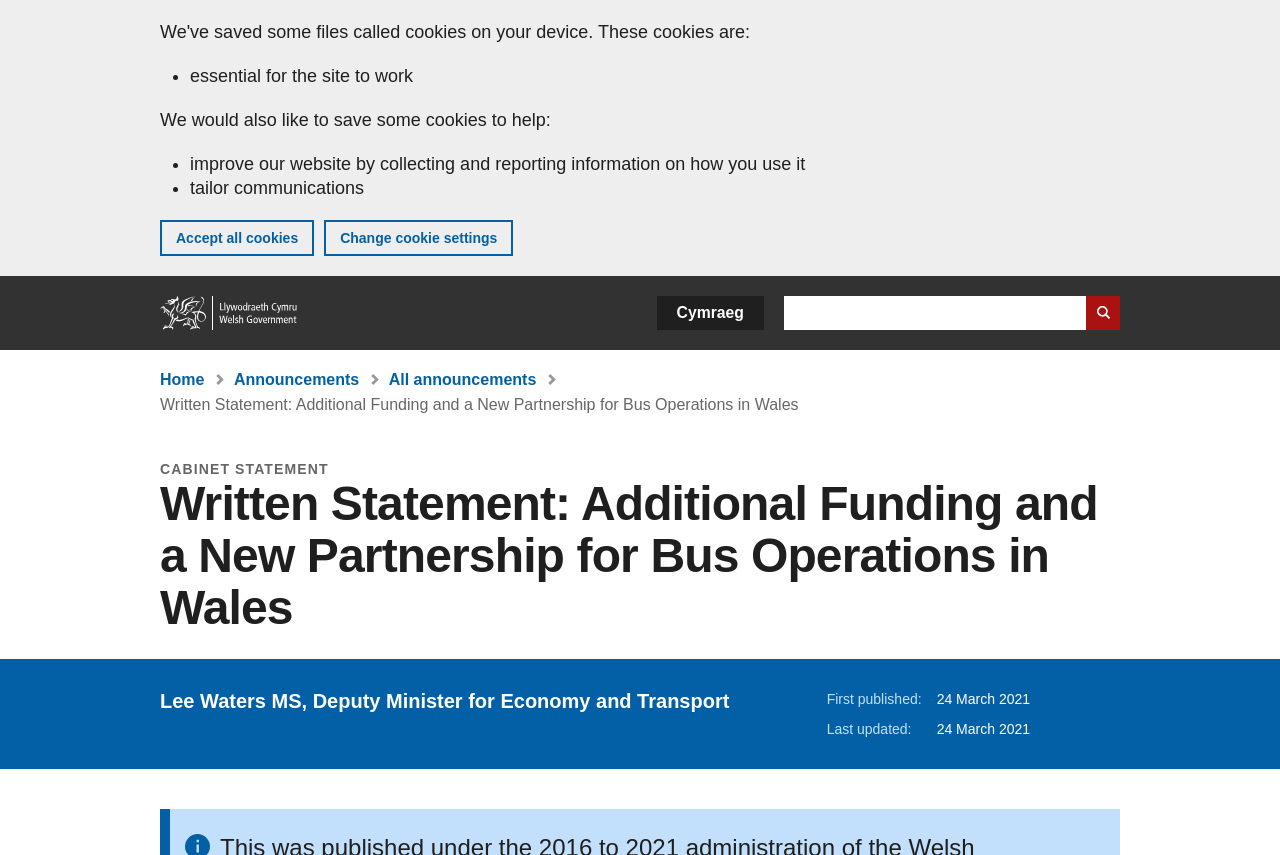What is the date of the written statement?
Could you answer the question with a detailed and thorough explanation?

I found the answer by looking at the static text element that contains the date of the written statement, which is '24 March 2021'.